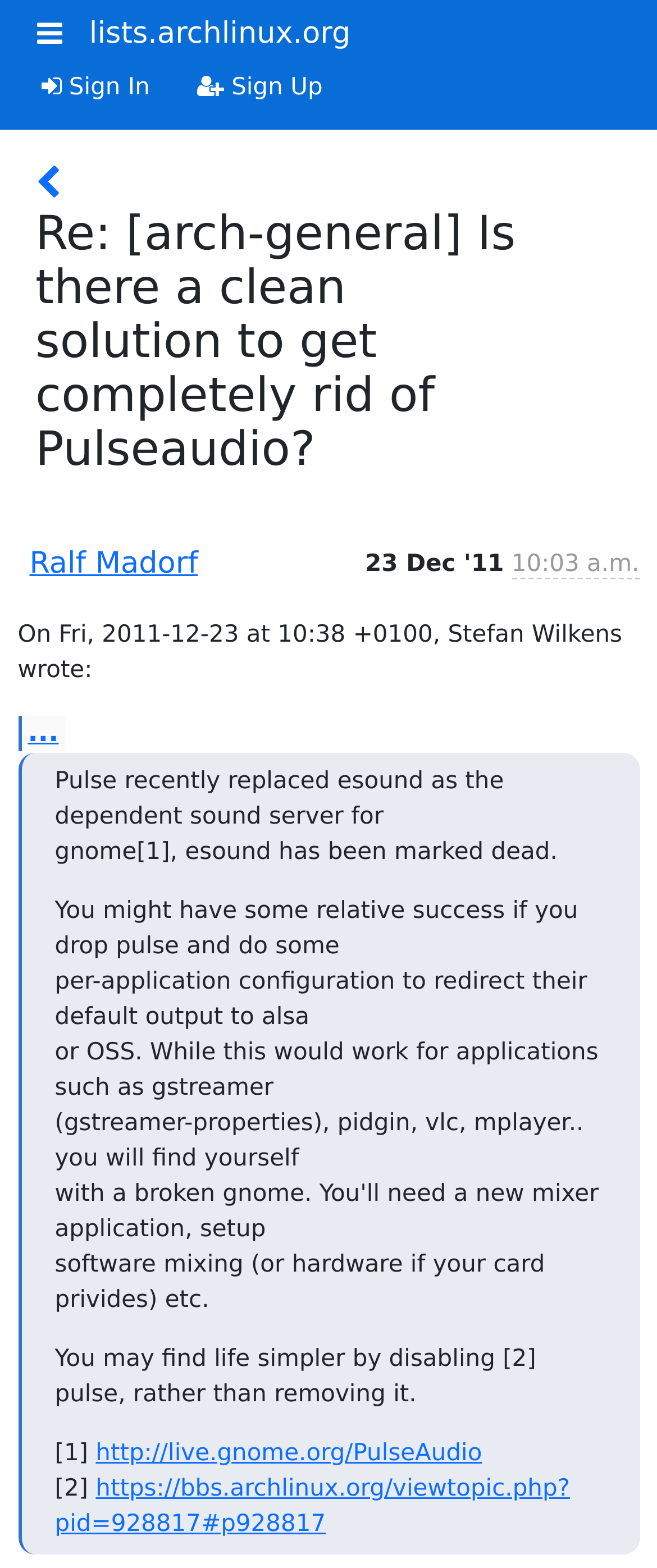Pinpoint the bounding box coordinates of the area that should be clicked to complete the following instruction: "View the topic on Arch Linux forum". The coordinates must be given as four float numbers between 0 and 1, i.e., [left, top, right, bottom].

[0.083, 0.941, 0.867, 0.98]